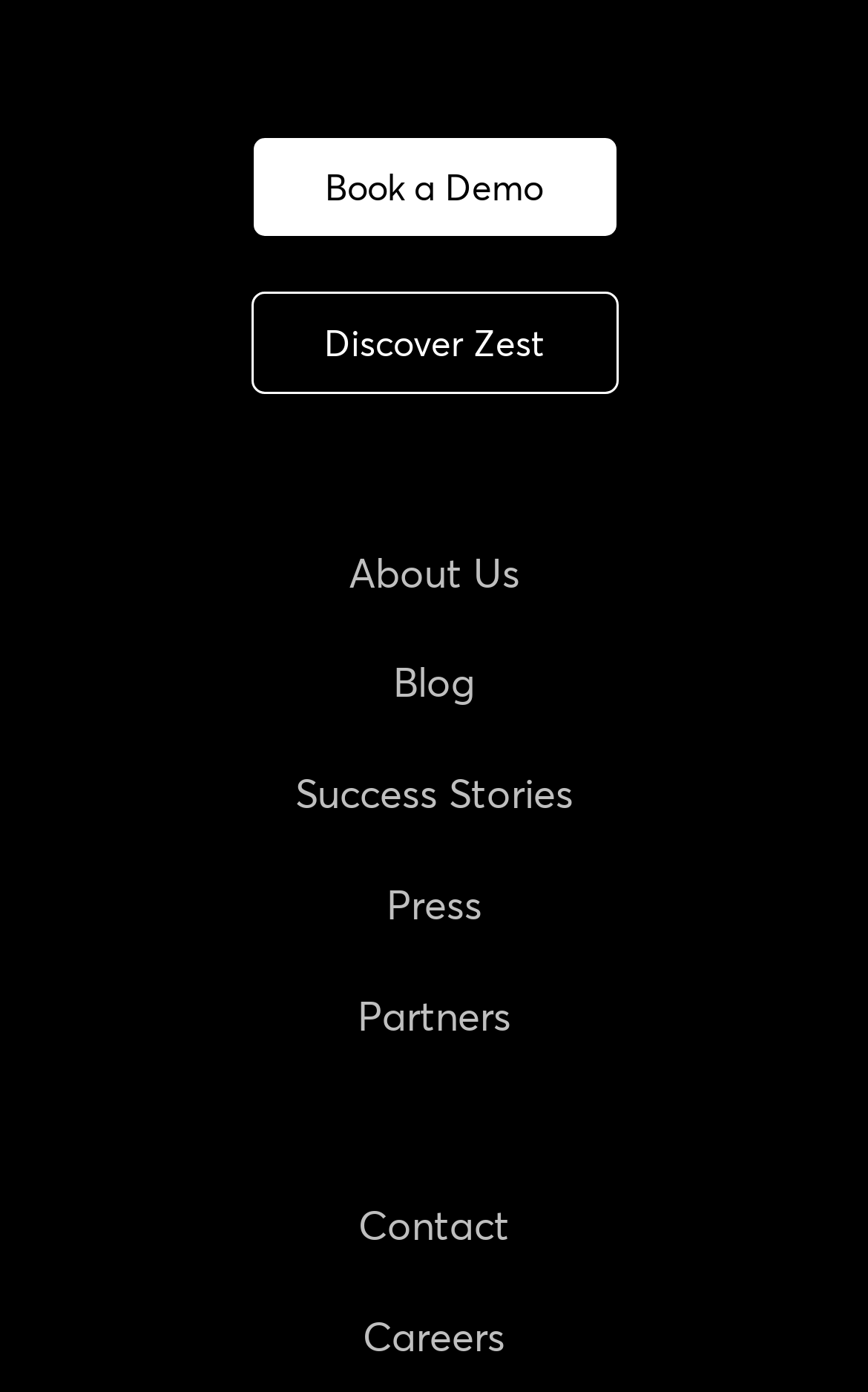Are there any links related to company information?
Use the image to answer the question with a single word or phrase.

Yes